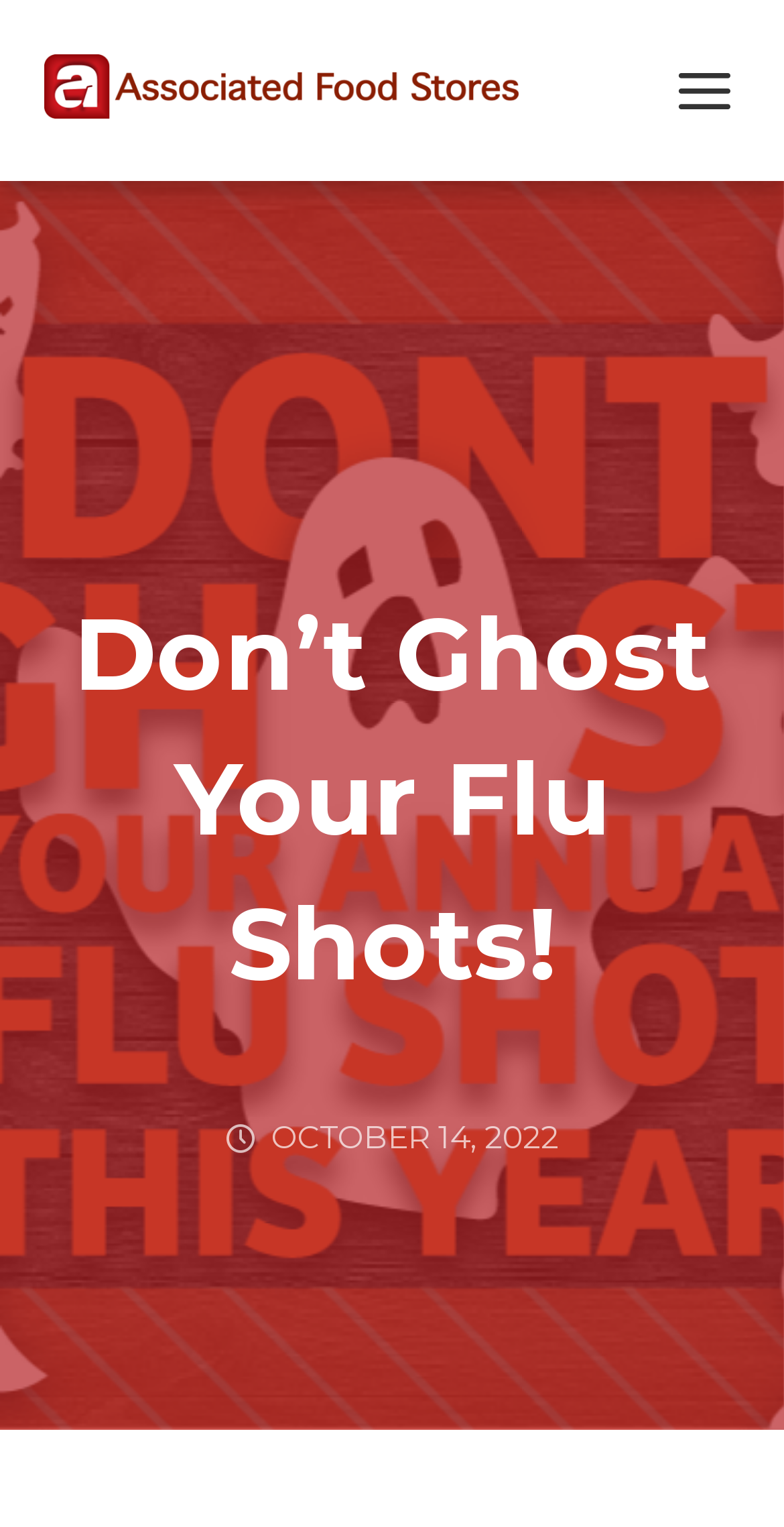What is the current date?
Provide a concise answer using a single word or phrase based on the image.

OCTOBER 14, 2022